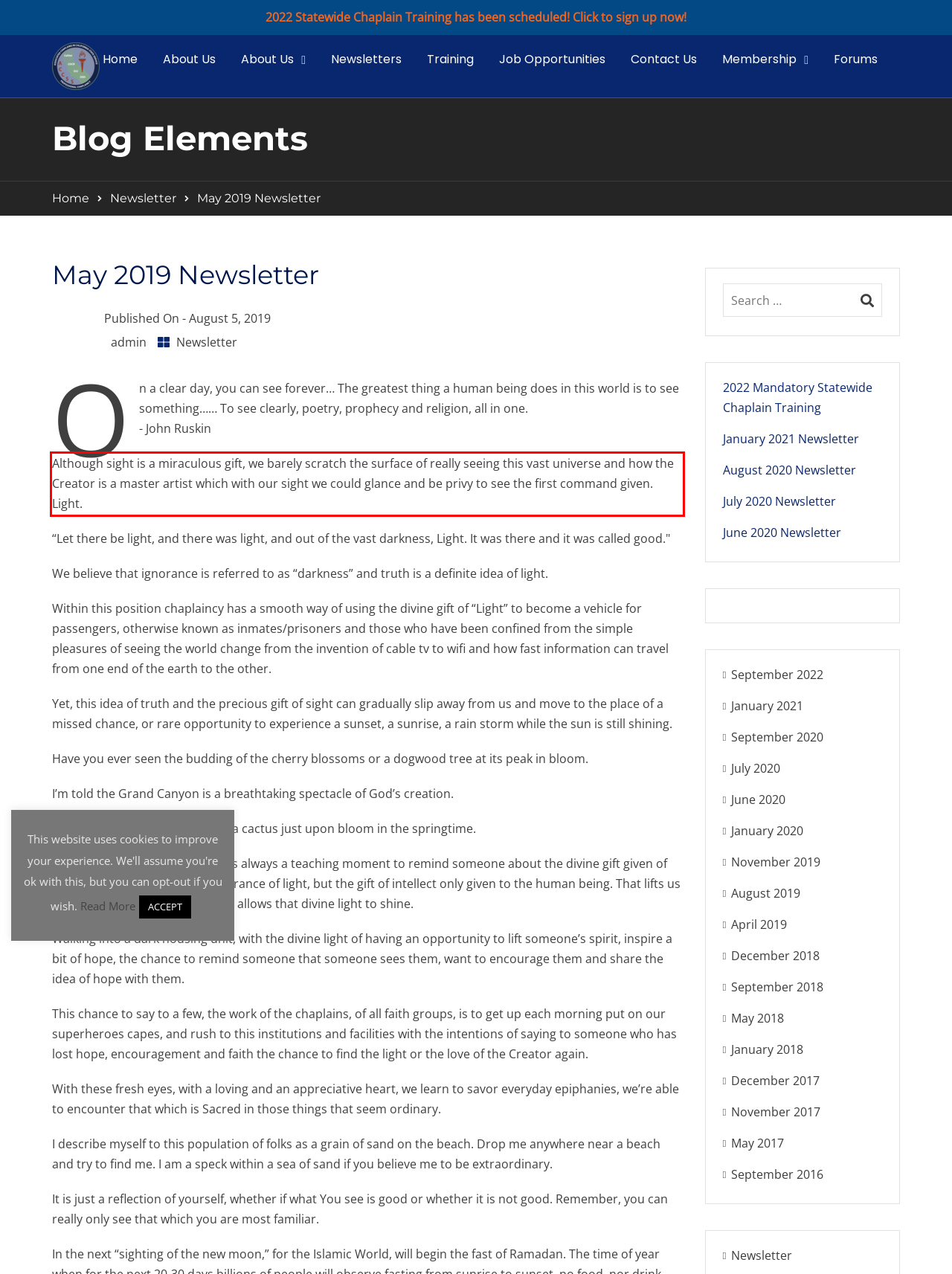Extract and provide the text found inside the red rectangle in the screenshot of the webpage.

Although sight is a miraculous gift, we barely scratch the surface of really seeing this vast universe and how the Creator is a master artist which with our sight we could glance and be privy to see the first command given. Light.